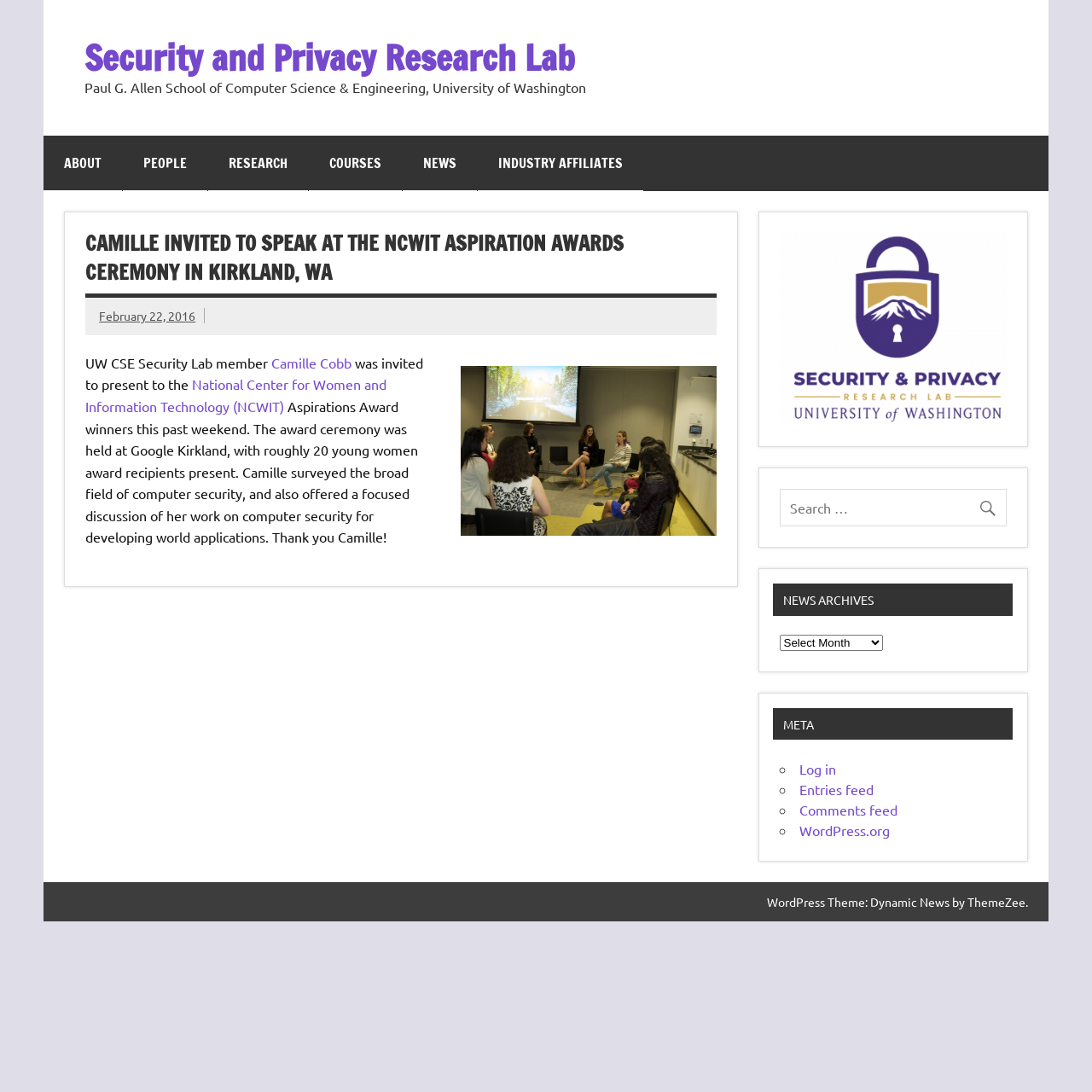Identify the bounding box coordinates of the part that should be clicked to carry out this instruction: "View NEWS ARCHIVES".

[0.708, 0.534, 0.927, 0.564]